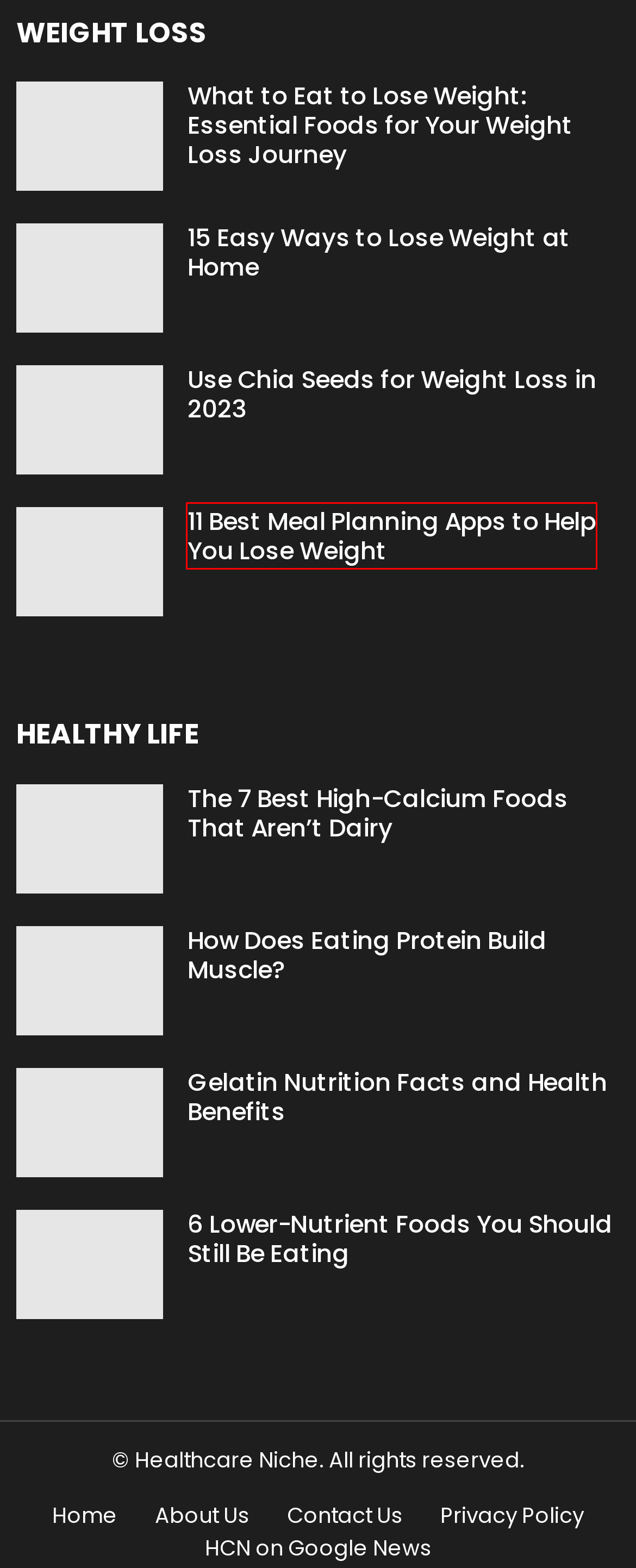Review the screenshot of a webpage containing a red bounding box around an element. Select the description that best matches the new webpage after clicking the highlighted element. The options are:
A. 11 Best Meal Planning Apps to Help You Lose Weight - Healthcare Niche
B. 6 Lower-Nutrient Foods You Should Still Be Eating - Healthcare Niche
C. Use Chia Seeds for Weight Loss in 2023 - Healthcare Niche
D. High-Functioning Anxiety Demystified: Recognizing the Symptoms - Healthcare Niche
E. What to Eat to Lose Weight: Essential Foods for Your Weight Loss Journey - Healthcare Niche
F. 15 Easy Ways to Lose Weight at Home - Healthcare Niche
G. Healthcare Niche - All Niche About Healthcare
H. Health & Wellness Archives - Healthcare Niche

A